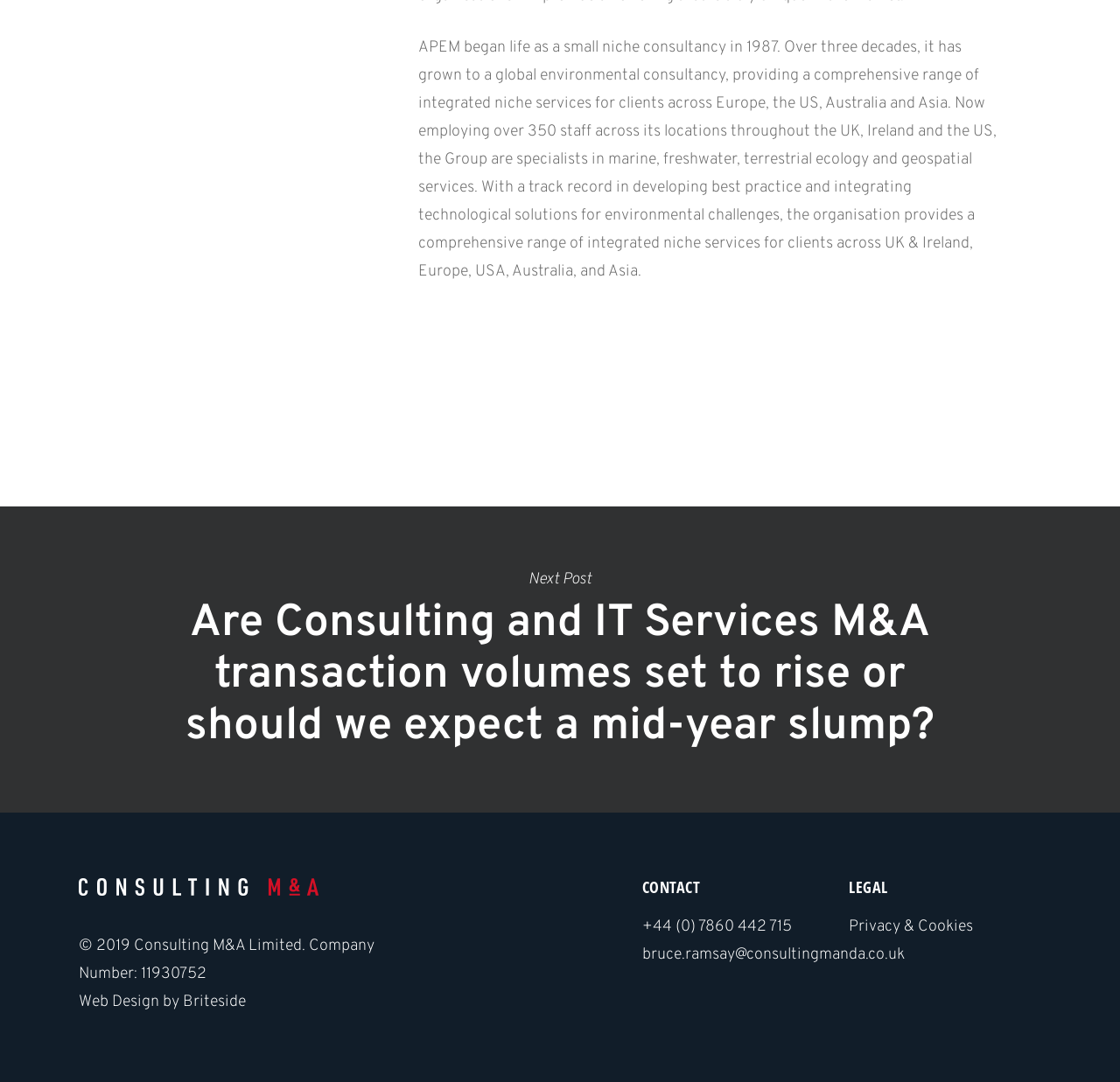Provide a single word or phrase to answer the given question: 
What is the phone number provided for contact?

+44 (0) 7860 442 715